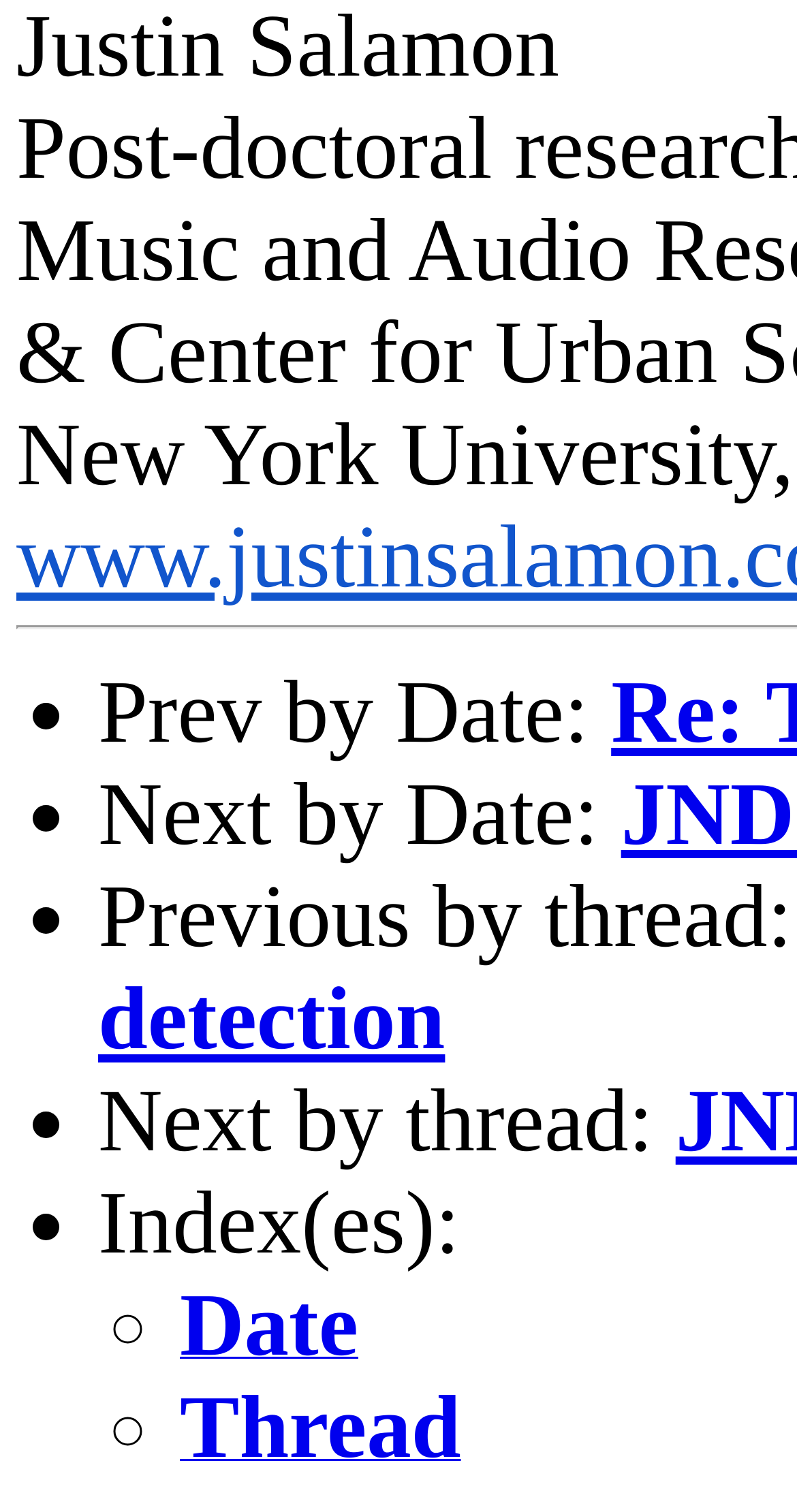What is the text of the second link?
Based on the image, answer the question with a single word or brief phrase.

Thread